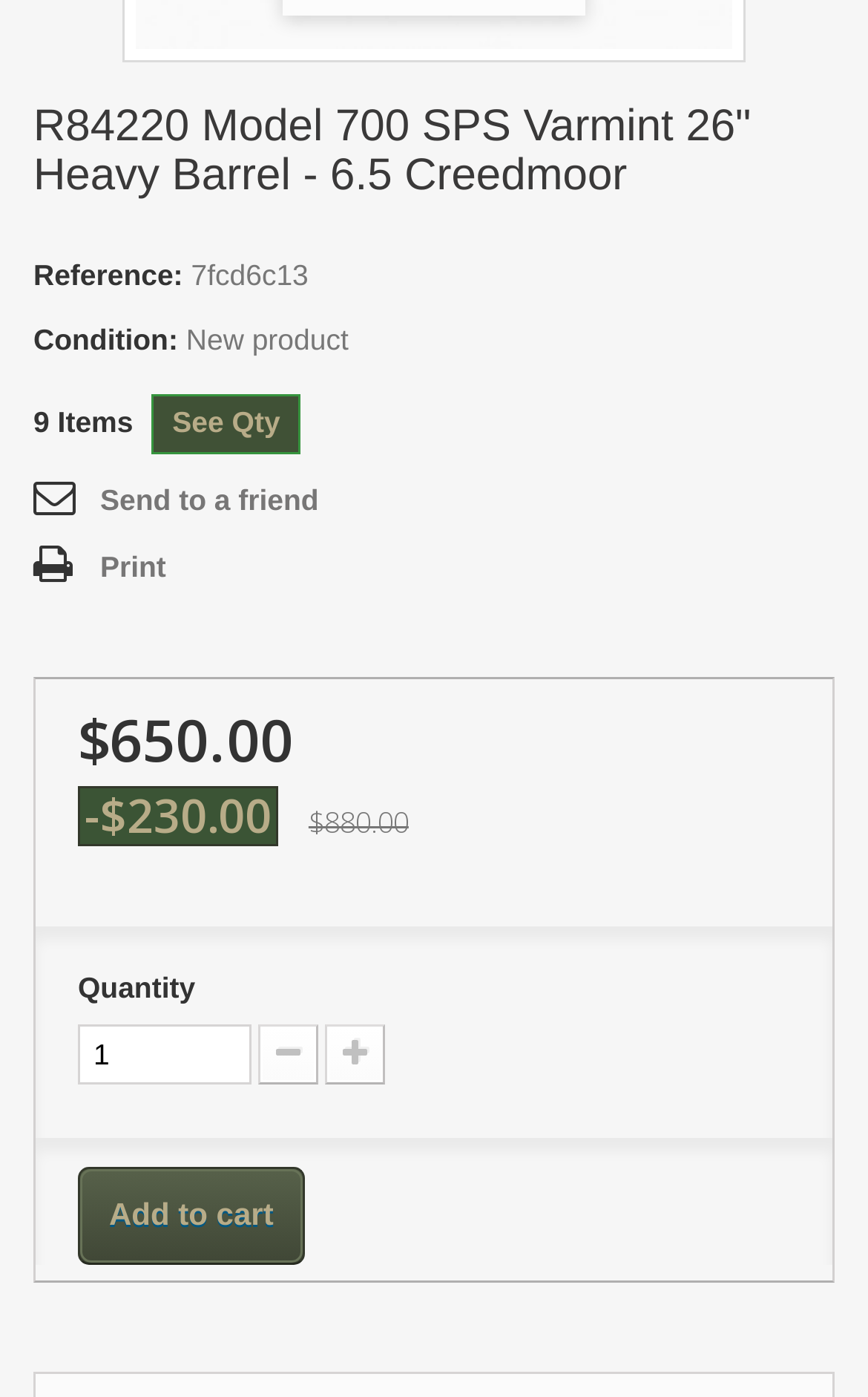Using the webpage screenshot and the element description Send to a friend, determine the bounding box coordinates. Specify the coordinates in the format (top-left x, top-left y, bottom-right x, bottom-right y) with values ranging from 0 to 1.

[0.038, 0.341, 0.367, 0.376]